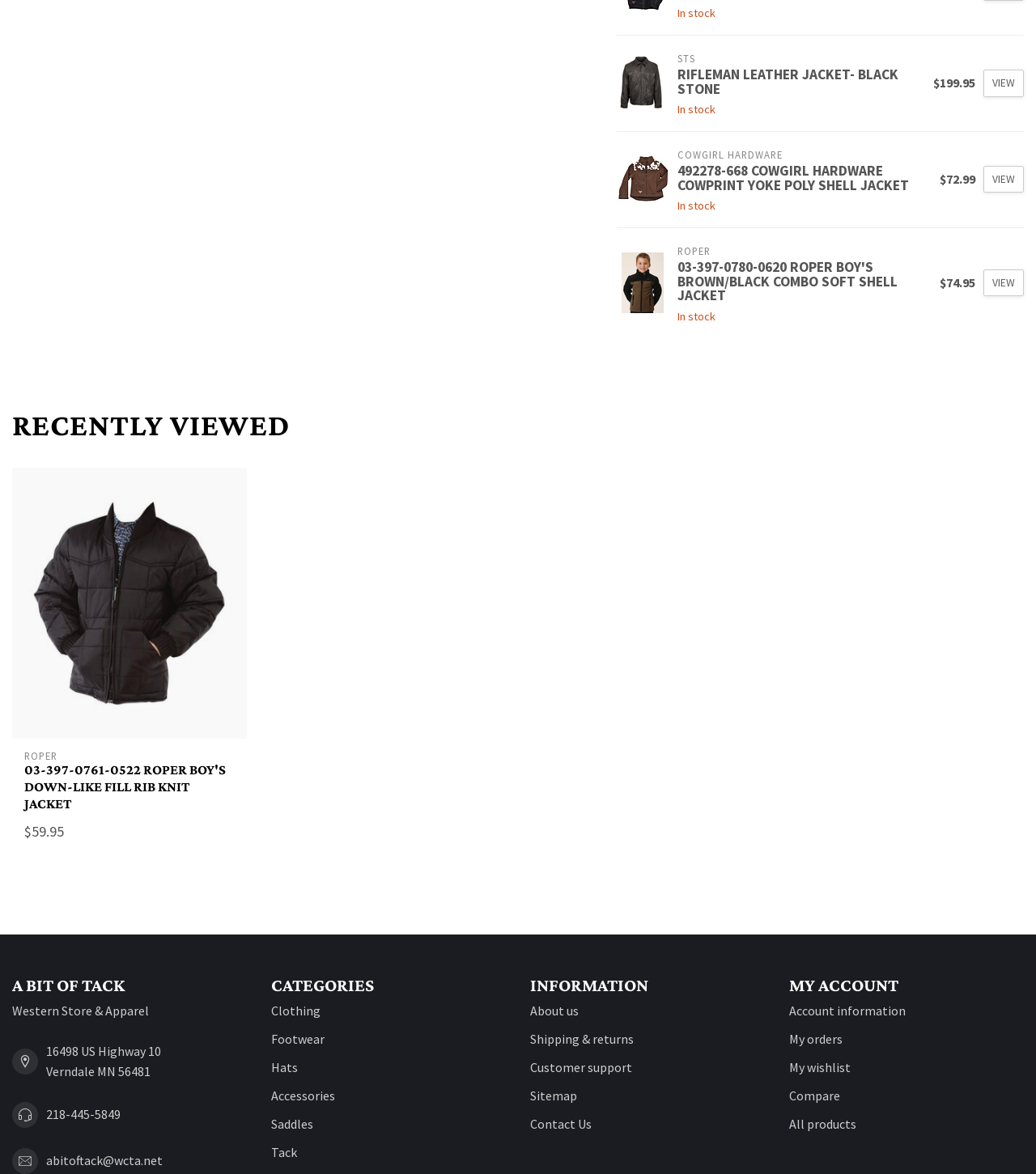Identify the coordinates of the bounding box for the element that must be clicked to accomplish the instruction: "View STS RIFLEMAN LEATHER JACKET- BLACK STONE product".

[0.595, 0.045, 0.646, 0.097]